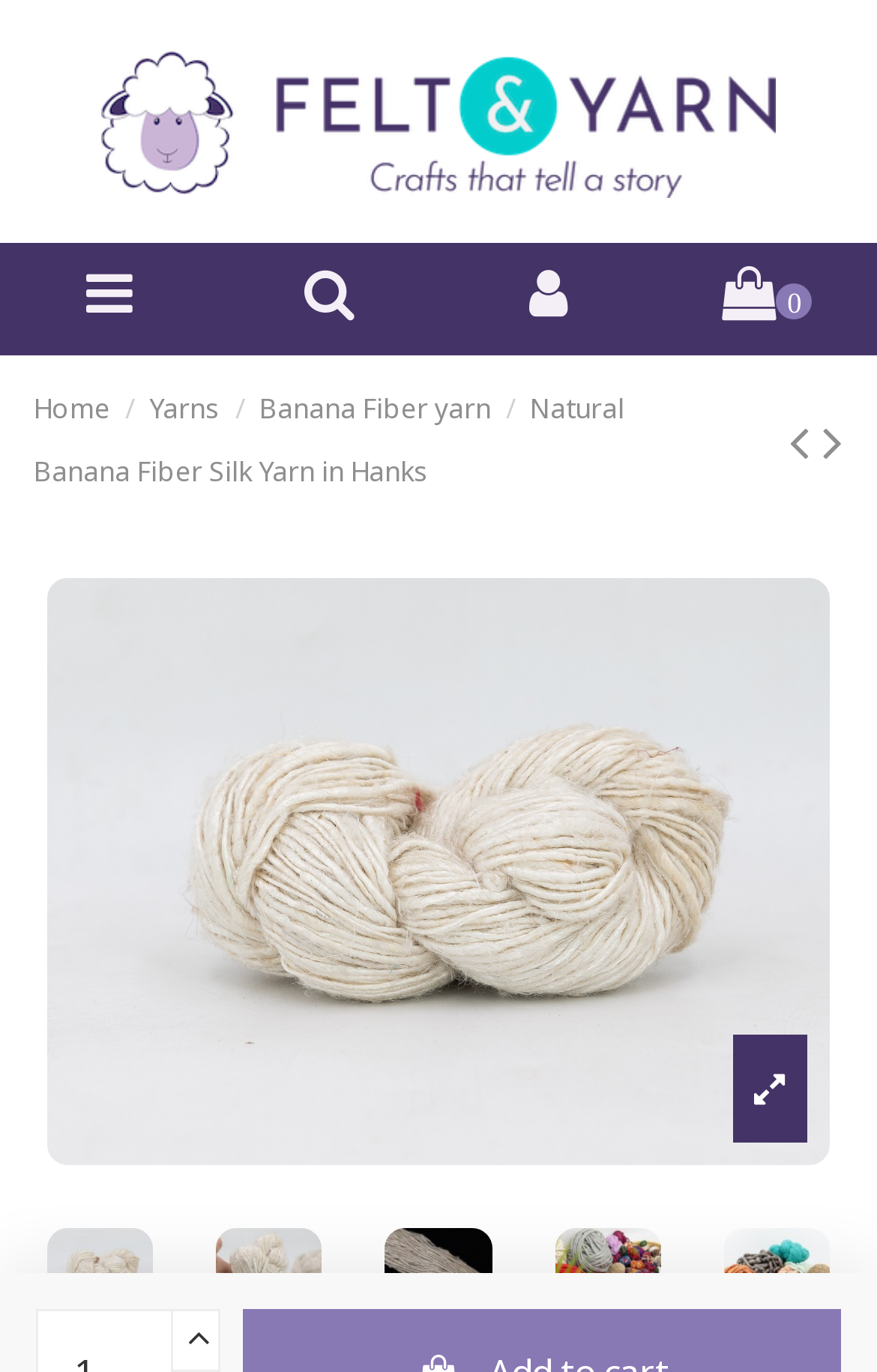Find and specify the bounding box coordinates that correspond to the clickable region for the instruction: "View the previous product".

[0.9, 0.293, 0.938, 0.347]